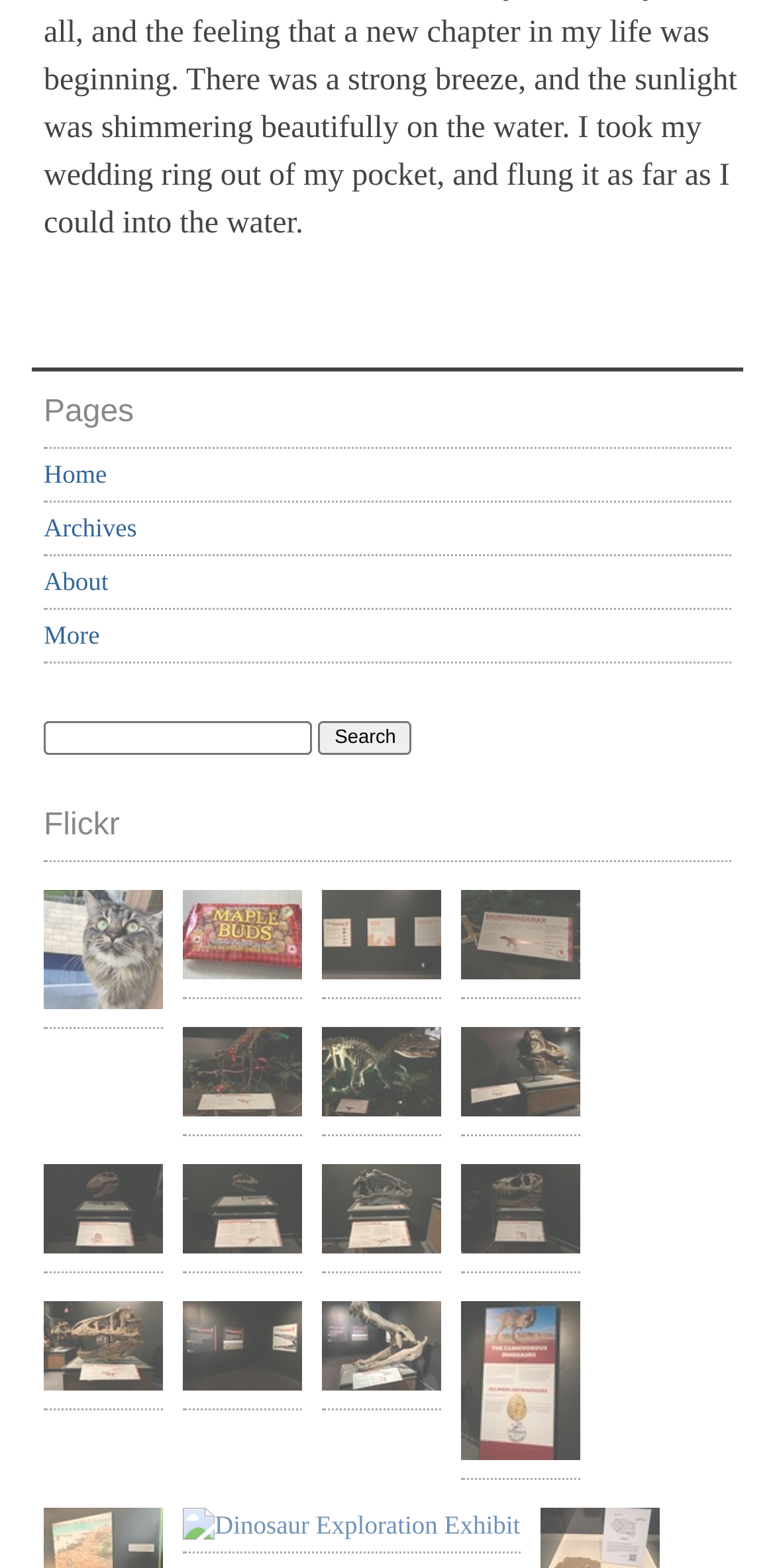Please analyze the image and provide a thorough answer to the question:
What is the common theme among the links and images on the webpage?

The common theme among the links and images on the webpage is 'Dinosaur Exploration Exhibit', as all the links and images have this text in common, indicating that they are related to this exhibit.